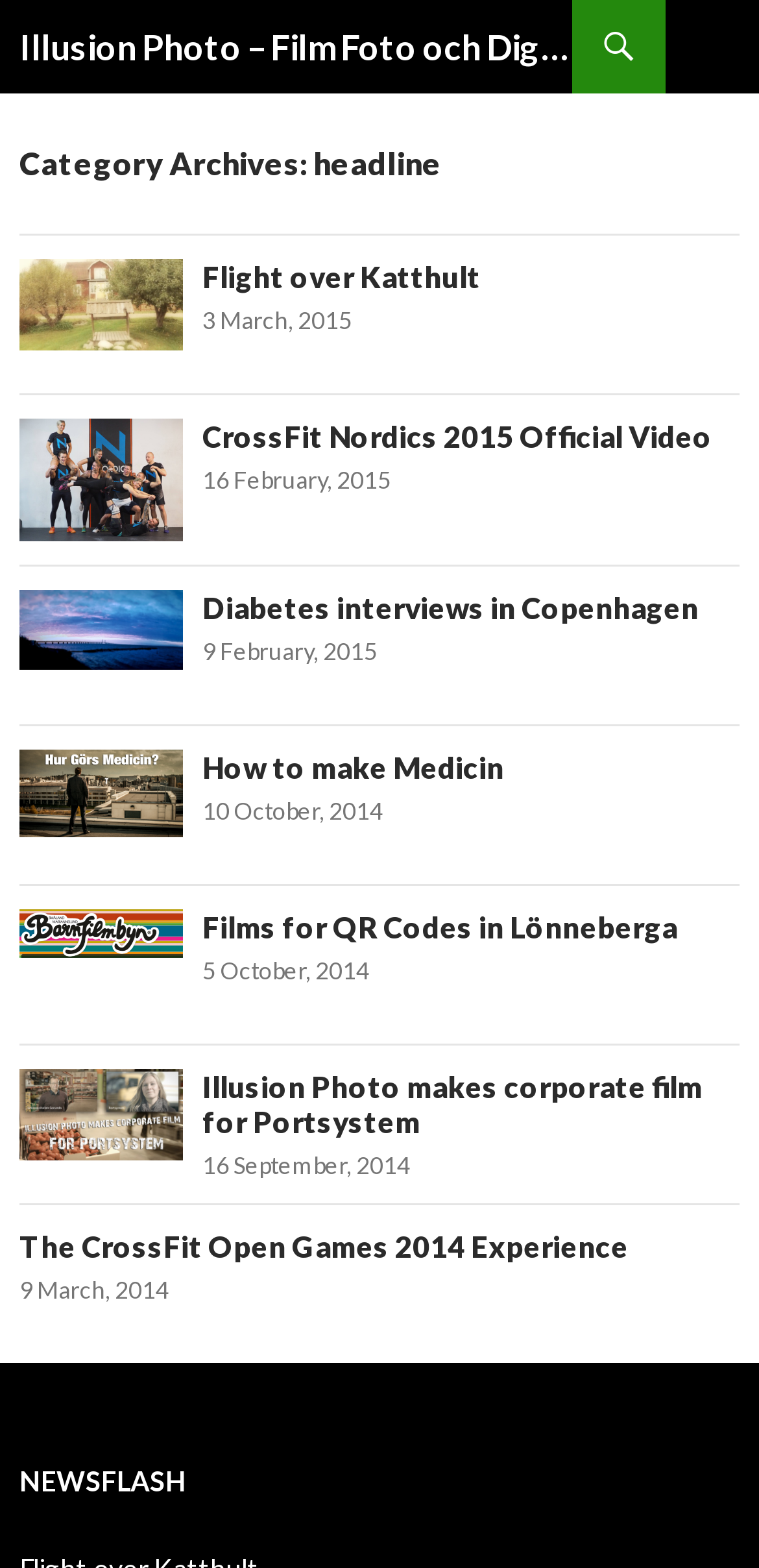Find the bounding box of the UI element described as follows: "9 March, 2014".

[0.026, 0.813, 0.223, 0.832]